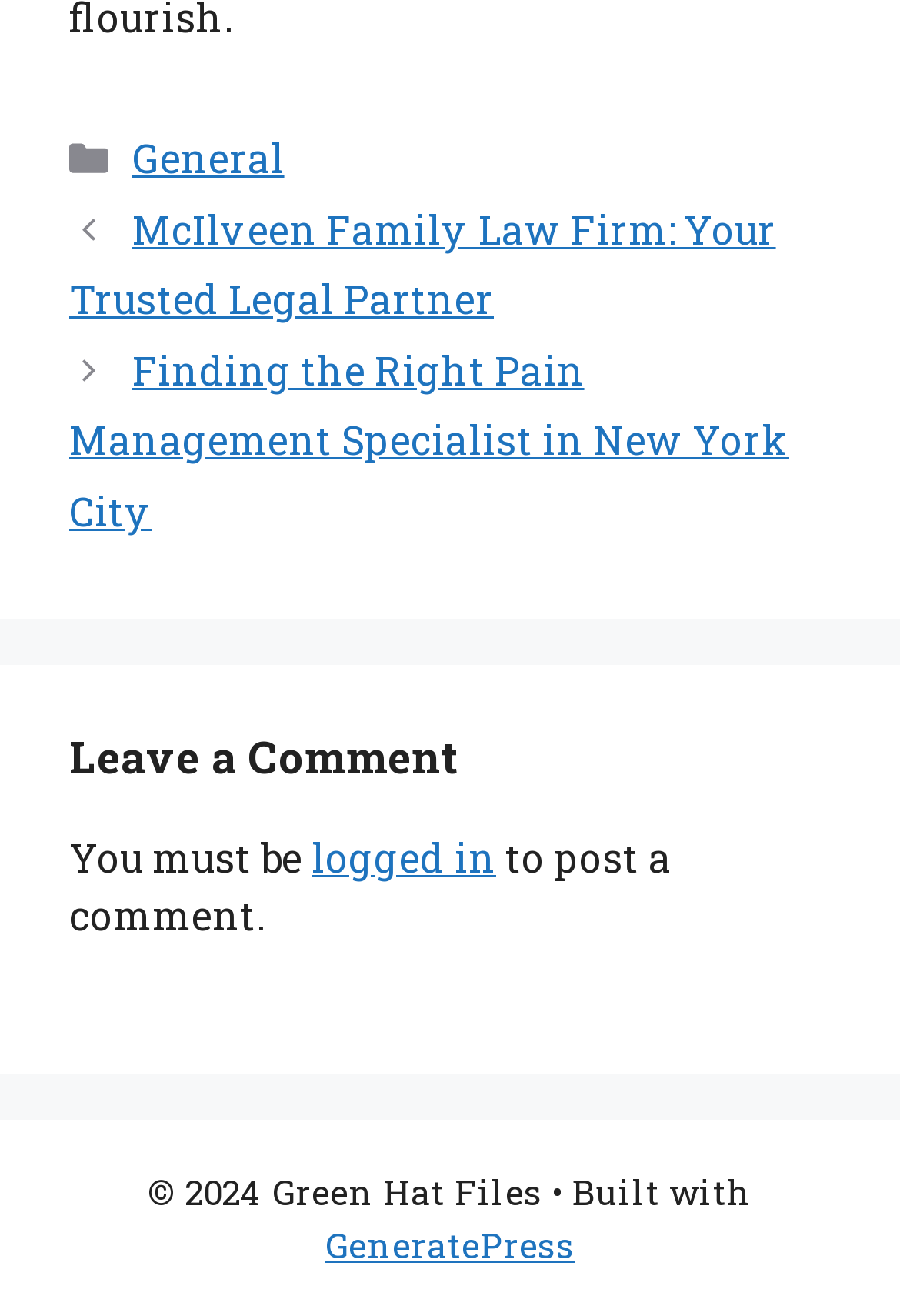Using the description "General", locate and provide the bounding box of the UI element.

[0.147, 0.1, 0.316, 0.141]